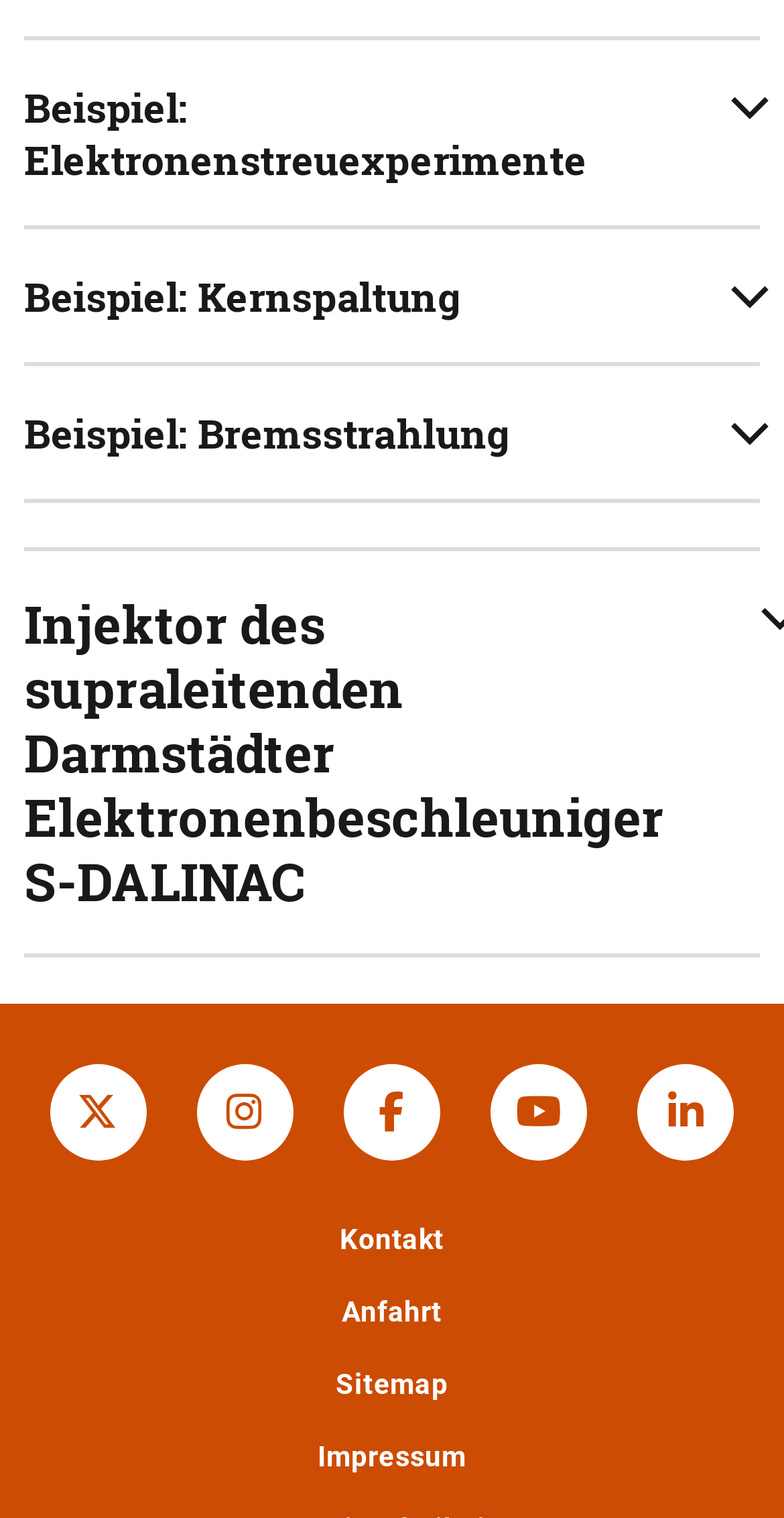What is the shortcut key for the 'Kontakt' link?
Using the image, answer in one word or phrase.

Alt+9